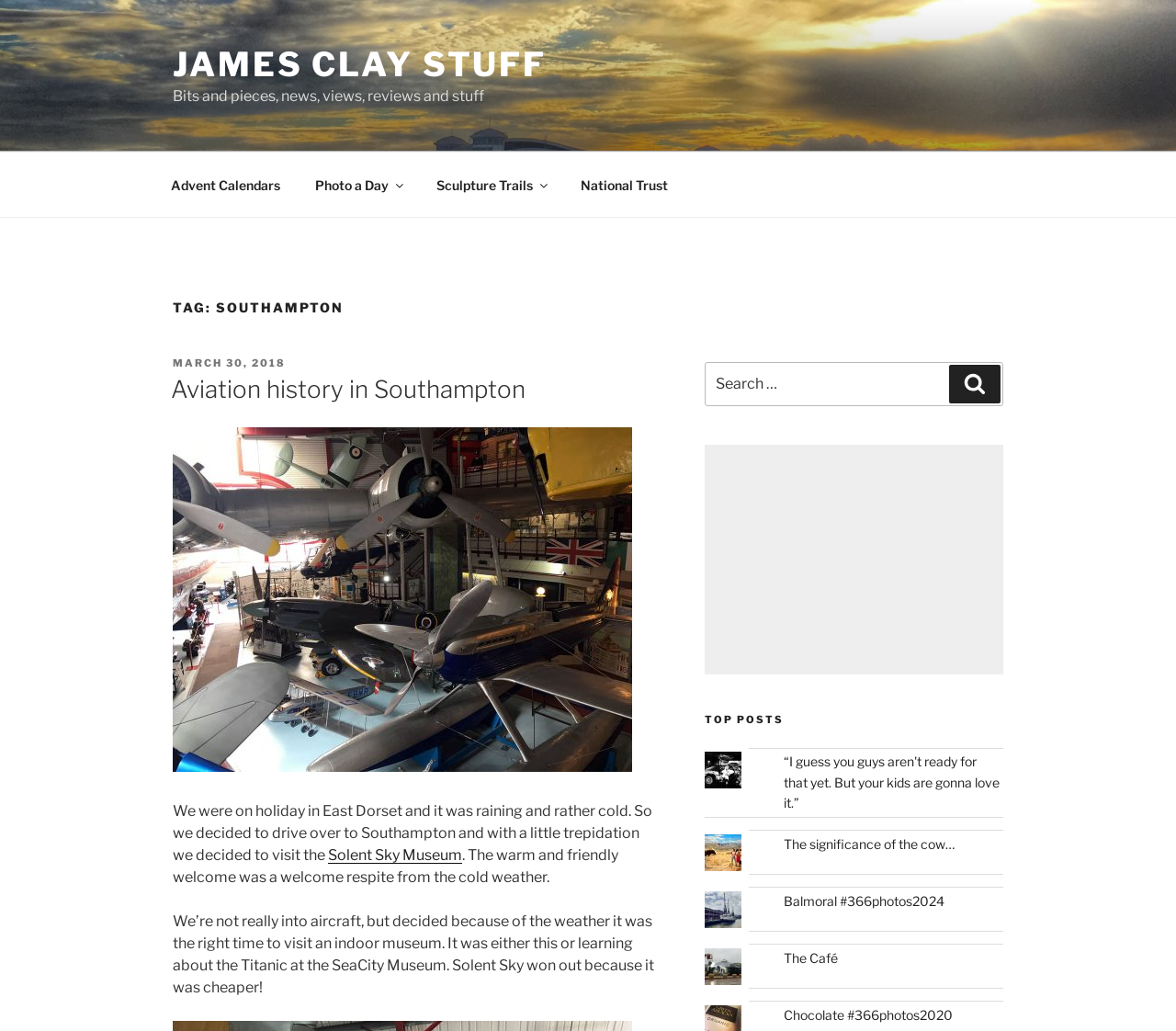Identify the bounding box coordinates for the element that needs to be clicked to fulfill this instruction: "Read the 'Aviation history in Southampton' article". Provide the coordinates in the format of four float numbers between 0 and 1: [left, top, right, bottom].

[0.147, 0.362, 0.556, 0.395]